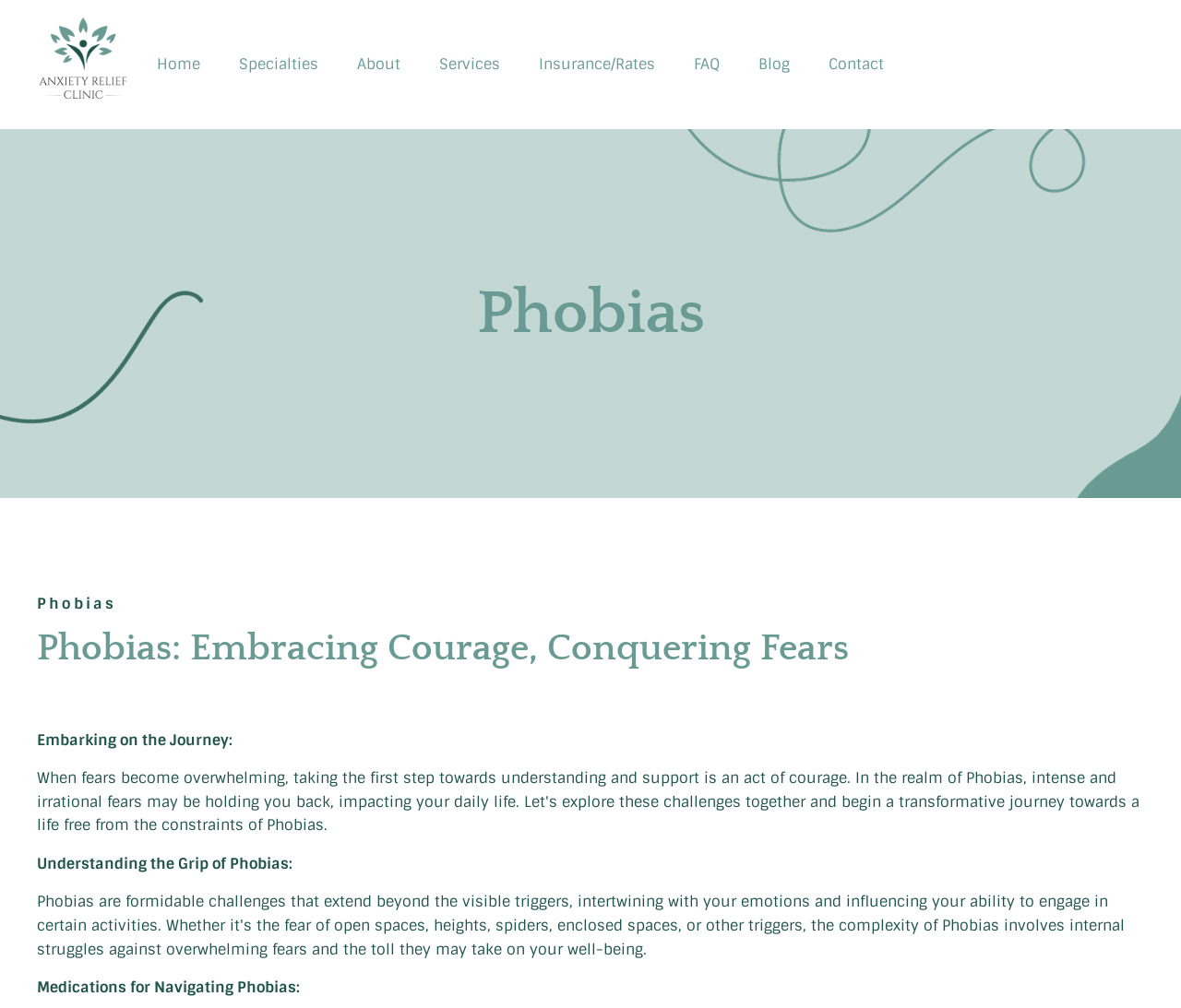Highlight the bounding box coordinates of the element that should be clicked to carry out the following instruction: "Click the Contact link". The coordinates must be given as four float numbers ranging from 0 to 1, i.e., [left, top, right, bottom].

[0.685, 0.055, 0.748, 0.074]